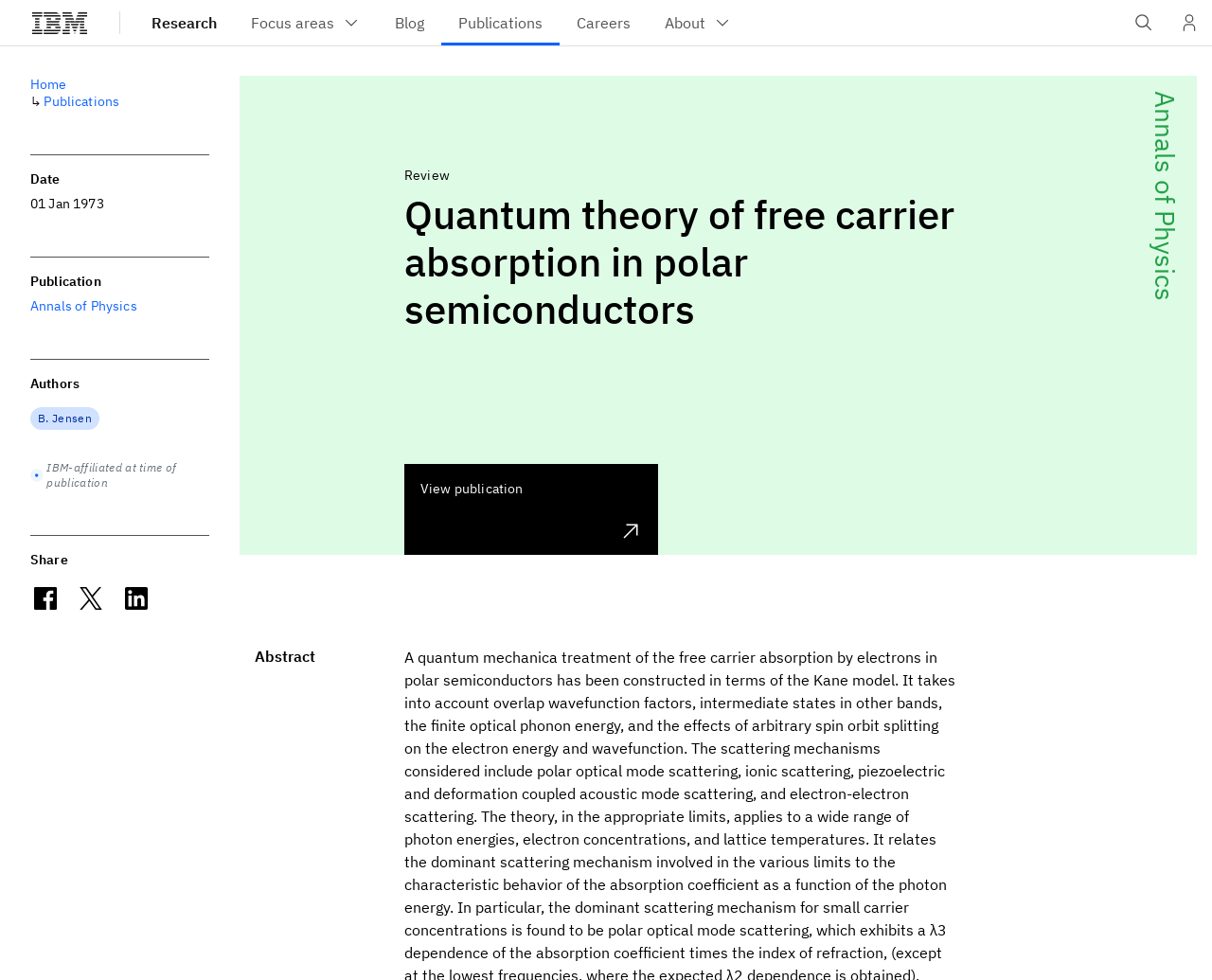Please identify the bounding box coordinates of the clickable area that will fulfill the following instruction: "Share on Facebook". The coordinates should be in the format of four float numbers between 0 and 1, i.e., [left, top, right, bottom].

[0.025, 0.595, 0.05, 0.626]